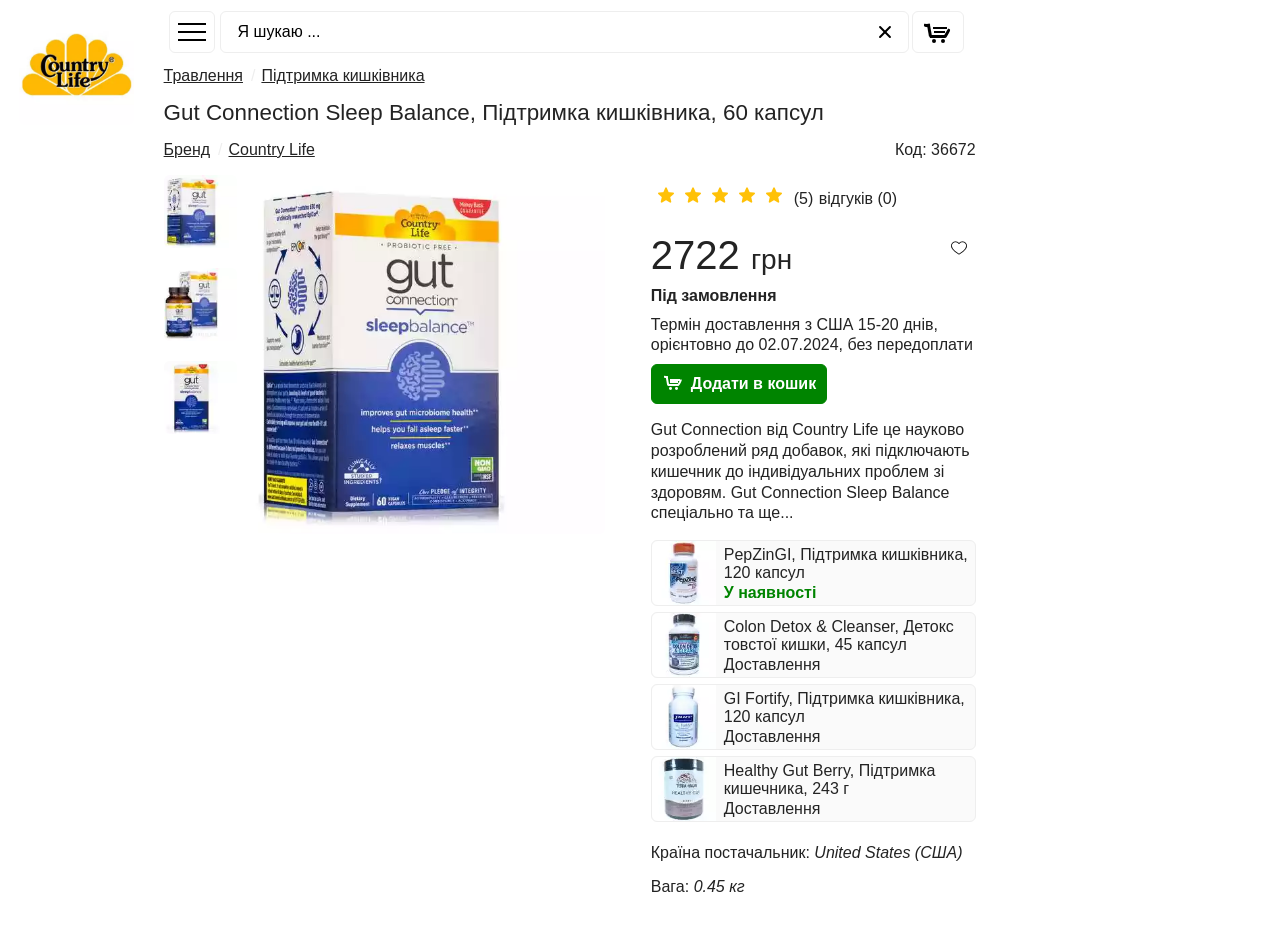What is the country of origin? Refer to the image and provide a one-word or short phrase answer.

United States